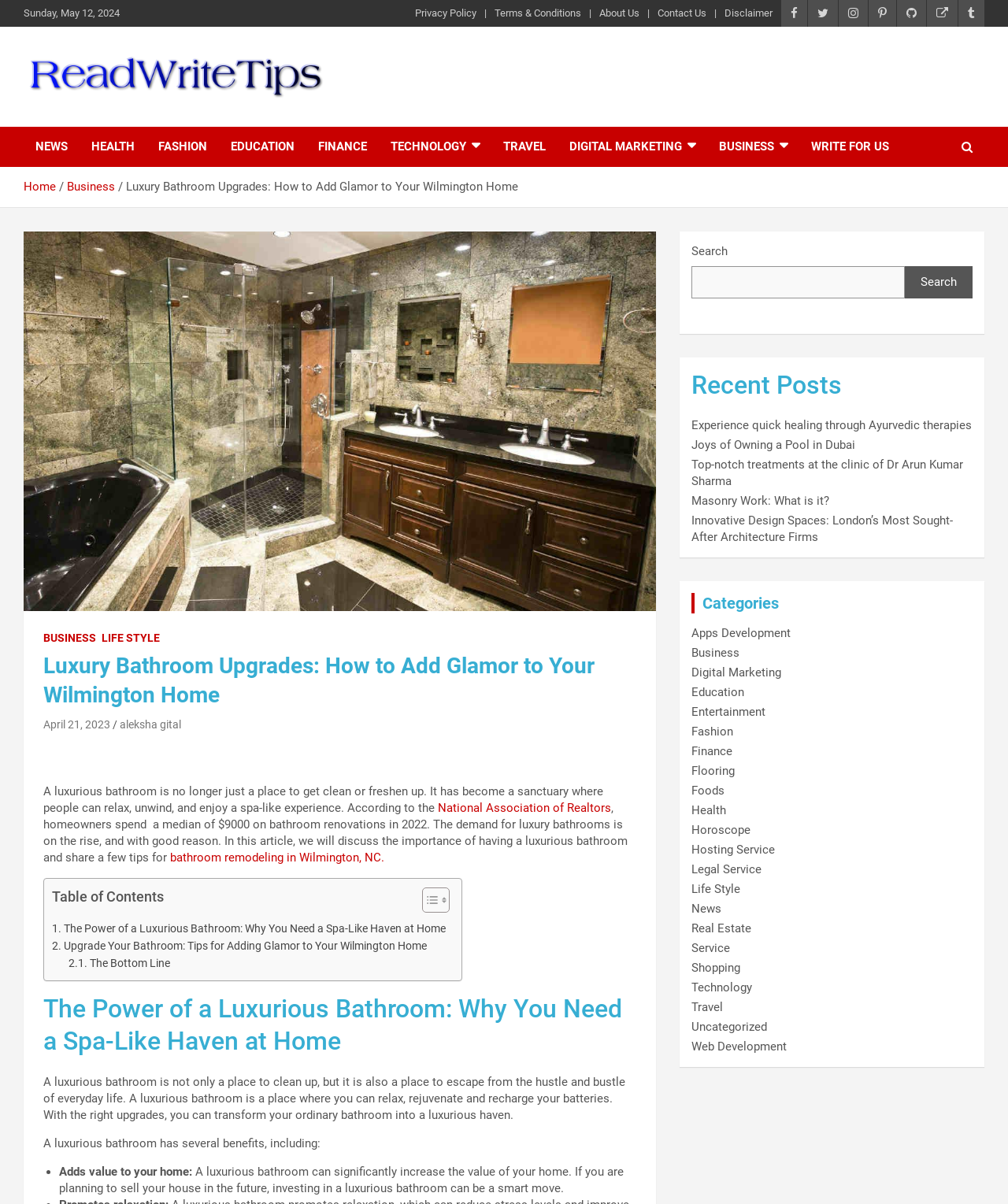Describe all significant elements and features of the webpage.

This webpage is about luxury bathroom upgrades, with a focus on adding glamour to a Wilmington home. At the top, there is a date "Sunday, May 12, 2024" and a row of social media links. Below that, there are links to "Privacy Policy", "Terms & Conditions", "About Us", "Contact Us", and "Disclaimer". 

To the left, there is a logo "ReadWriteTips" with an image, and below it, there are links to various categories such as "NEWS", "HEALTH", "FASHION", "EDUCATION", "FINANCE", "TECHNOLOGY", "TRAVEL", "DIGITAL MARKETING", and "BUSINESS". 

The main content of the webpage is divided into sections. The first section has a heading "Luxury Bathroom Upgrades: How to Add Glamor to Your Wilmington Home" and a brief introduction to the importance of having a luxurious bathroom. There is also a figure below the heading, which is likely an image related to luxury bathrooms.

The next section has a table of contents with links to different parts of the article, including "The Power of a Luxurious Bathroom: Why You Need a Spa-Like Haven at Home", "Upgrade Your Bathroom: Tips for Adding Glamor to Your Wilmington Home", and "The Bottom Line".

The article then discusses the benefits of having a luxurious bathroom, including adding value to one's home. There is also a list of benefits, including "Adds value to your home", with a brief description of each benefit.

To the right, there is a search bar and a section titled "Recent Posts" with links to various articles. Below that, there is a section titled "Categories" with links to different categories such as "Apps Development", "Business", "Digital Marketing", "Education", and more.